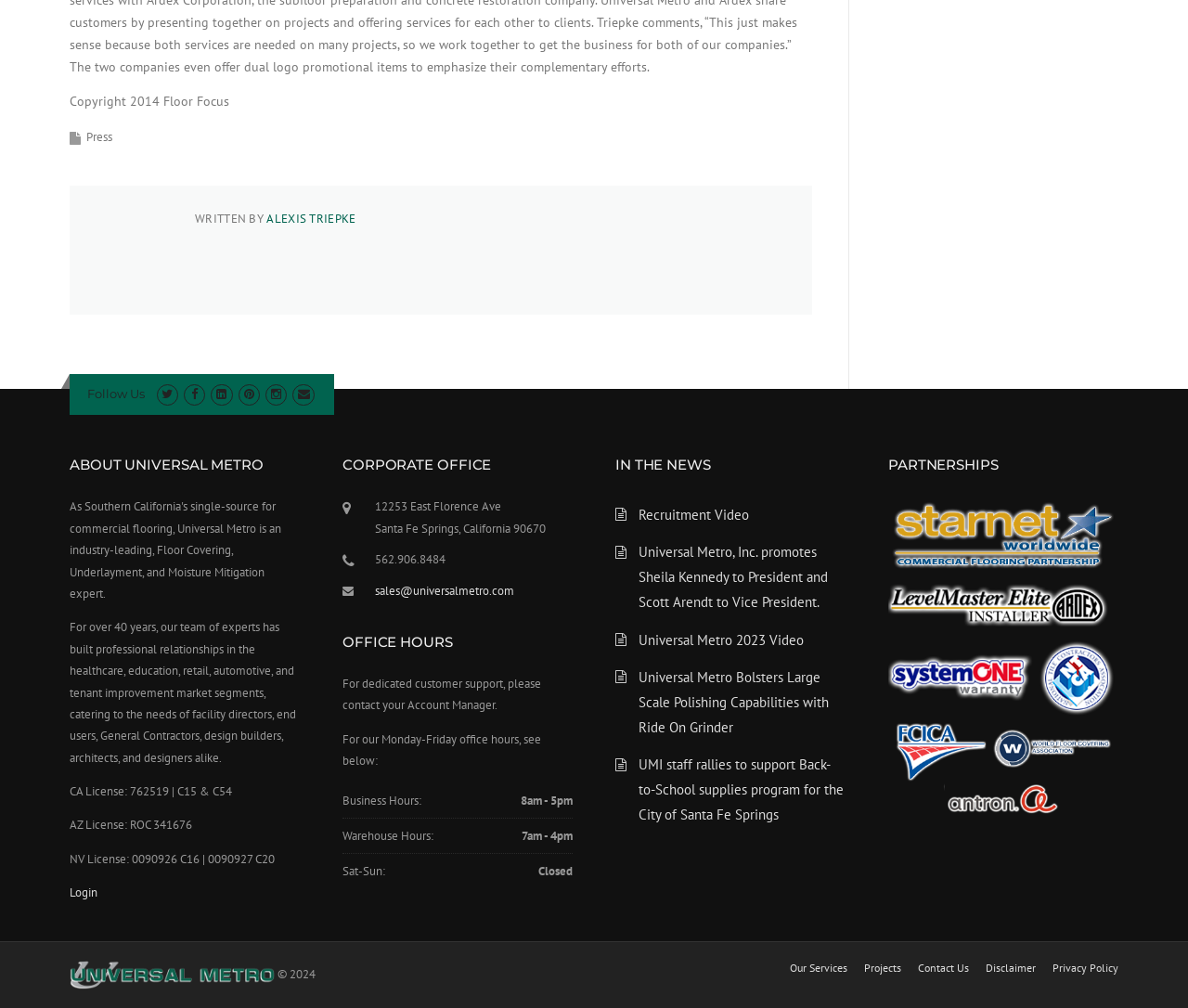Based on the element description "Projects", predict the bounding box coordinates of the UI element.

[0.727, 0.955, 0.759, 0.966]